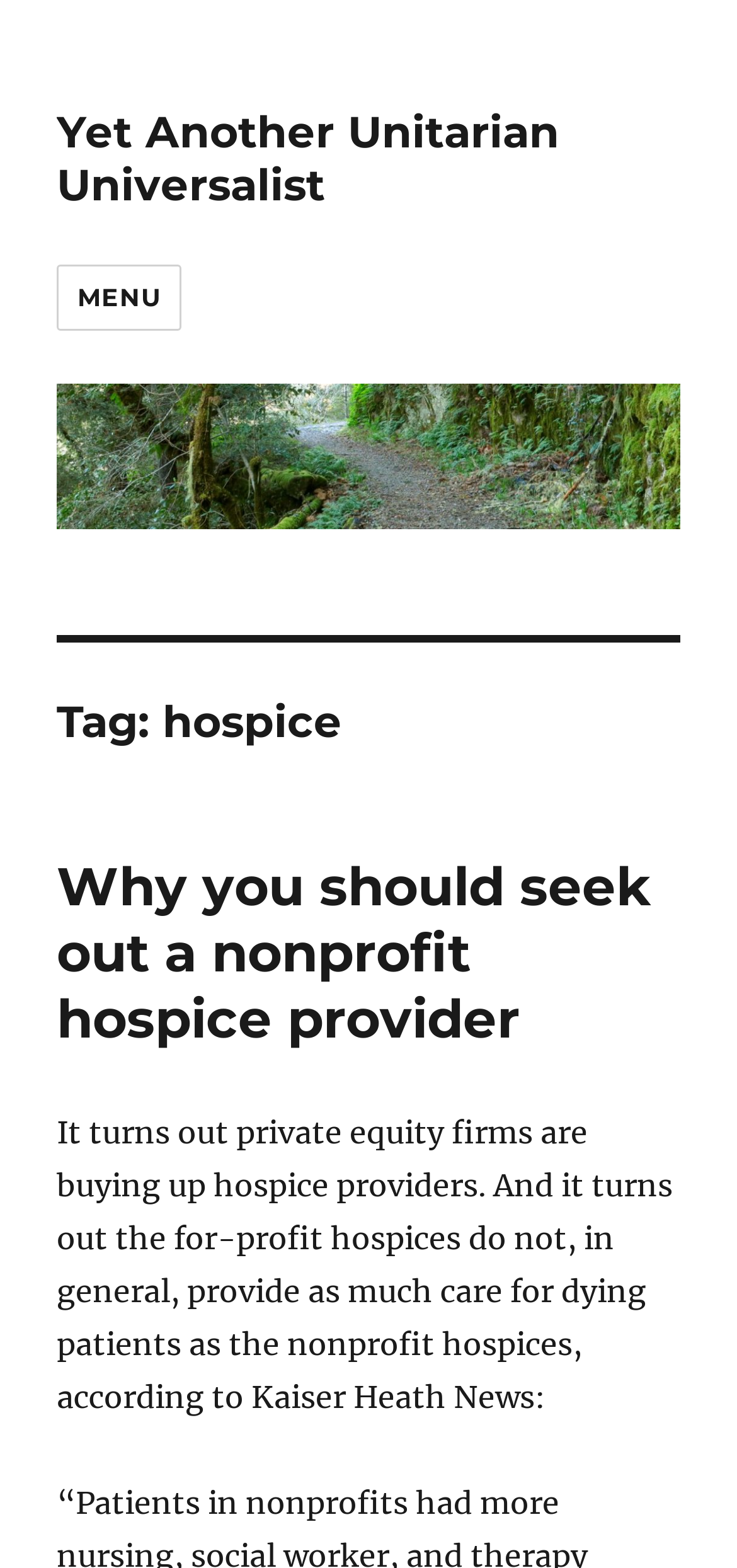What is the name of the organization?
Using the screenshot, give a one-word or short phrase answer.

Yet Another Unitarian Universalist